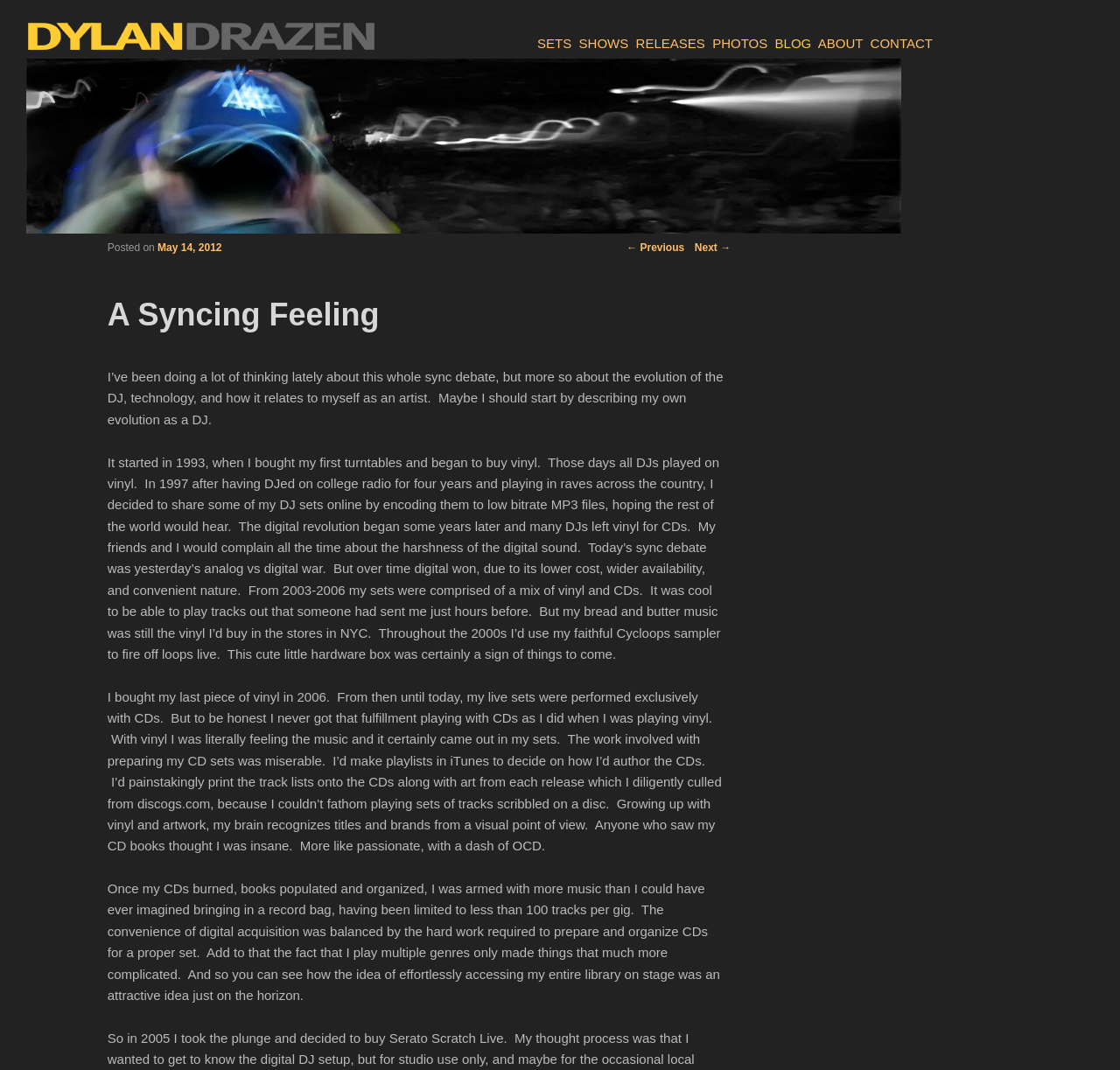Determine the bounding box for the UI element described here: "← Previous".

[0.559, 0.225, 0.611, 0.237]